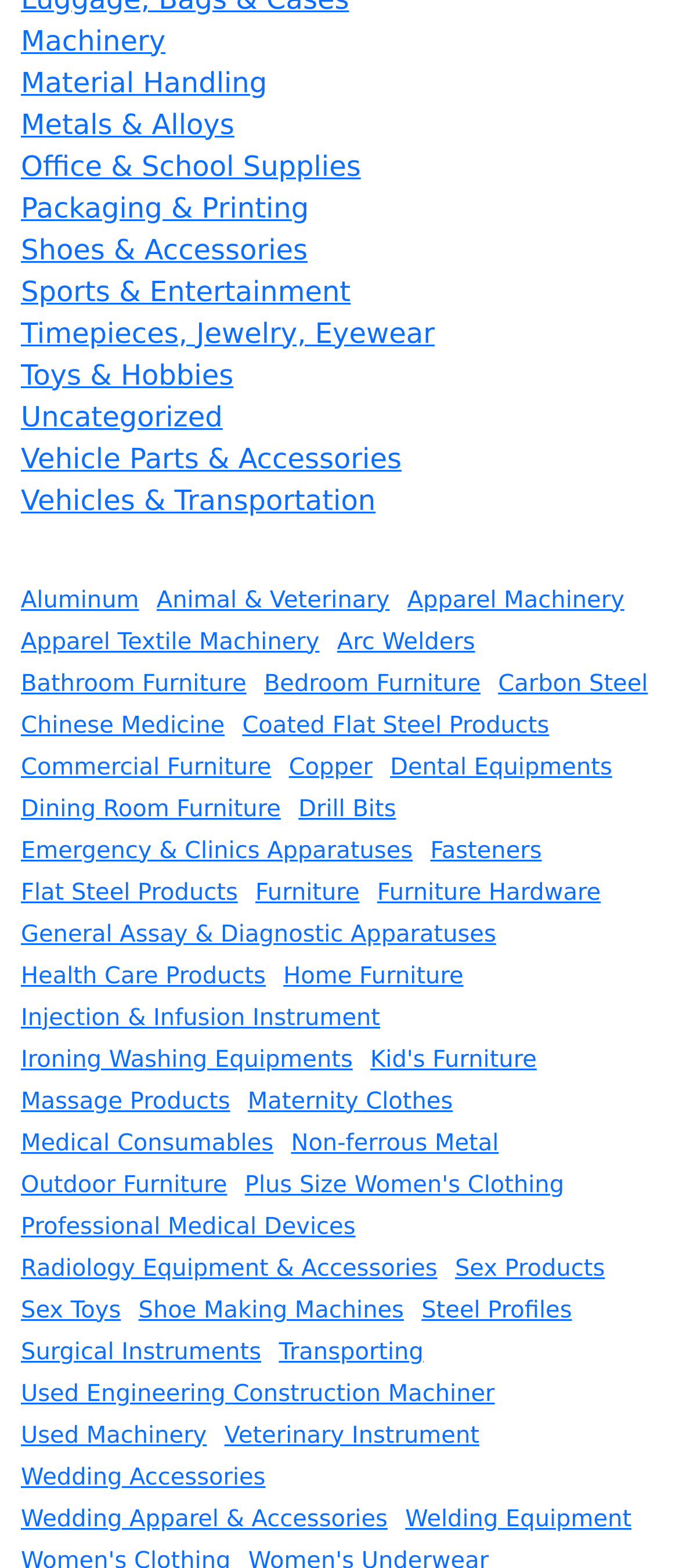Specify the bounding box coordinates of the area to click in order to follow the given instruction: "Check out Wedding Accessories."

[0.031, 0.932, 0.391, 0.954]